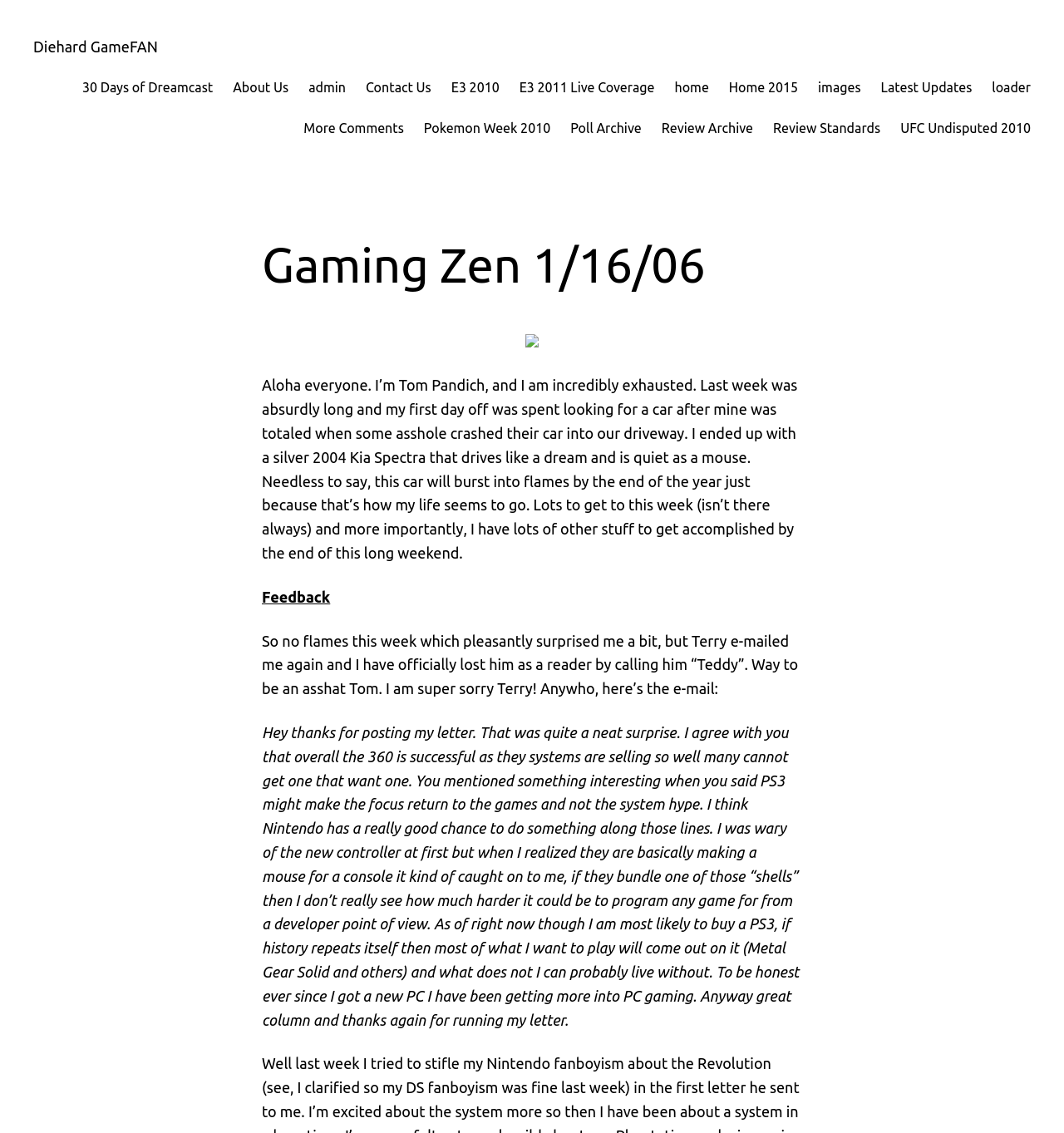What is the author's name?
Analyze the image and deliver a detailed answer to the question.

The author's name is mentioned in the first paragraph of the article, where it says 'Aloha everyone. I’m Tom Pandich, and I am incredibly exhausted.'